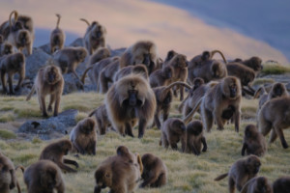Reply to the question below using a single word or brief phrase:
What are the females and young baboons doing?

Playing and foraging